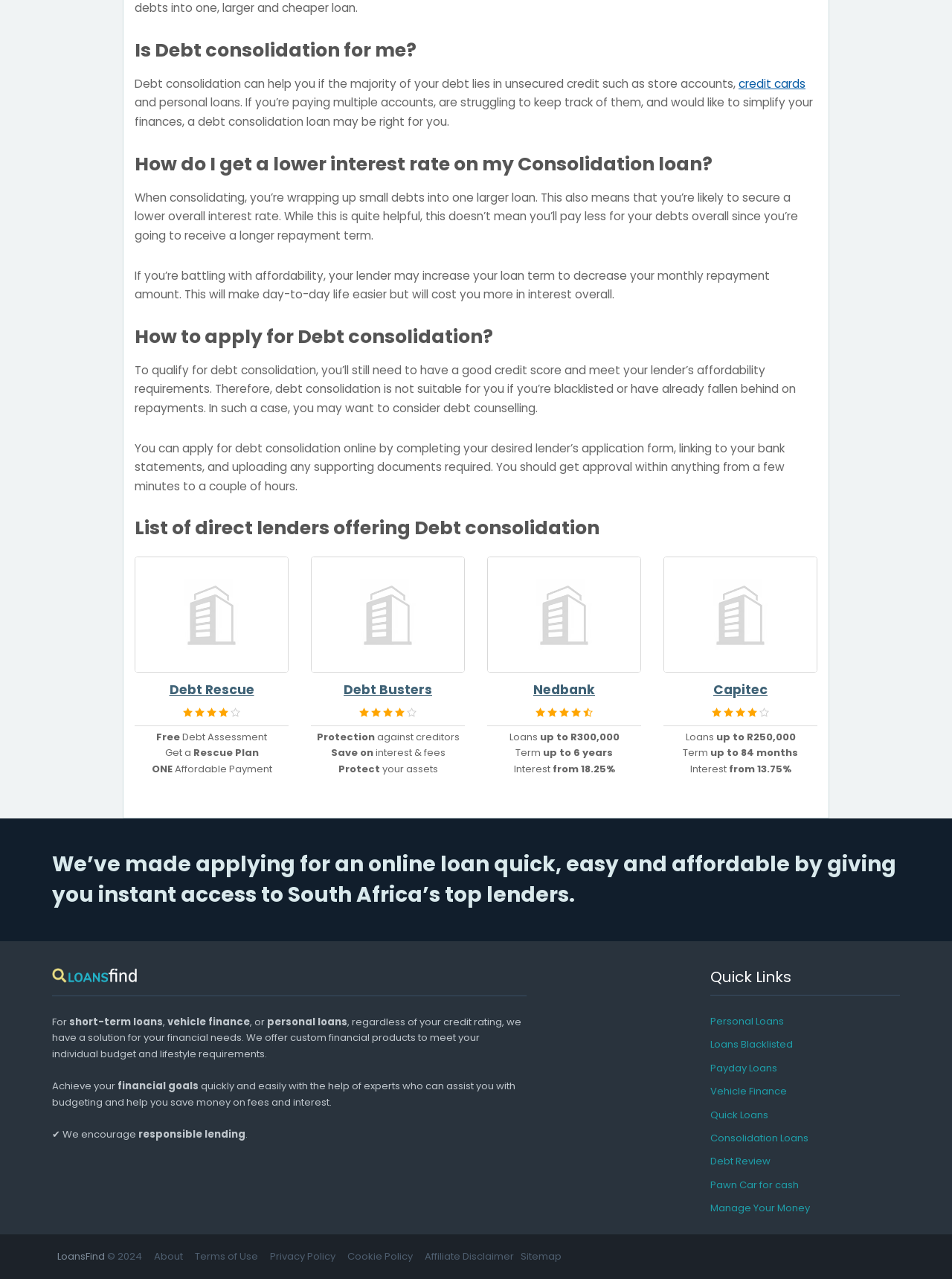Highlight the bounding box coordinates of the element that should be clicked to carry out the following instruction: "Check the rating of Nedbank Consolidation loan". The coordinates must be given as four float numbers ranging from 0 to 1, i.e., [left, top, right, bottom].

[0.512, 0.551, 0.673, 0.565]